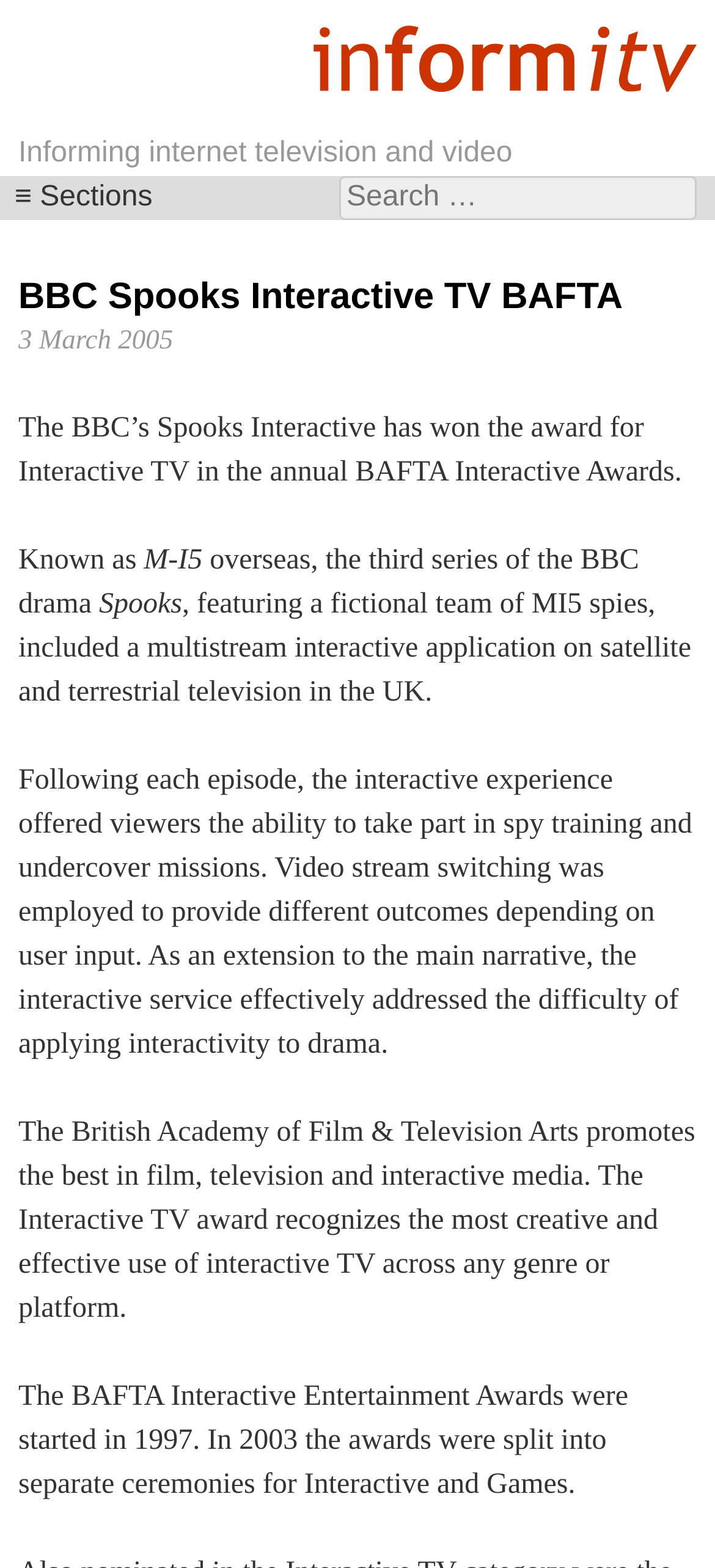Determine and generate the text content of the webpage's headline.

Informing internet television and video